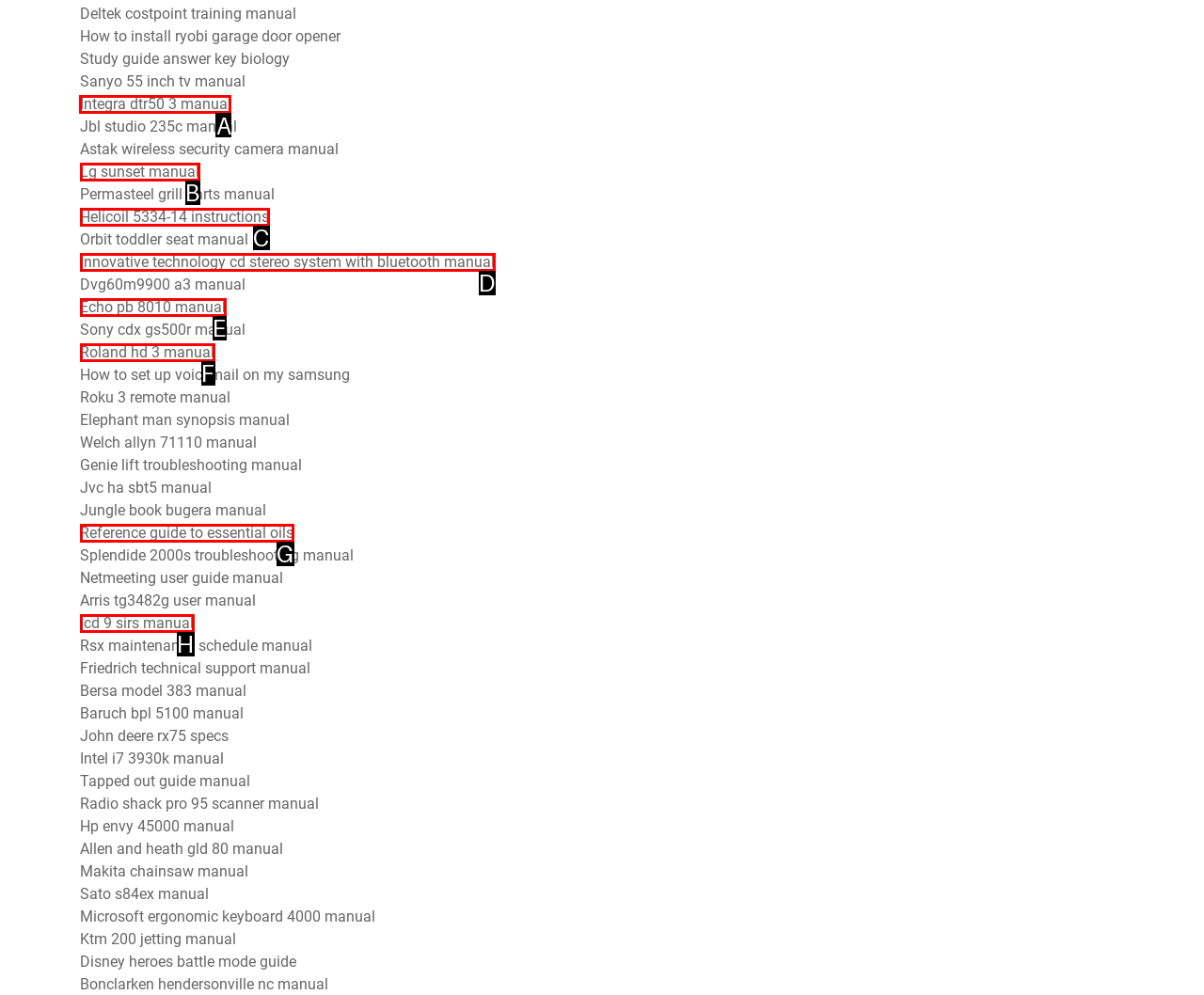Which lettered option should I select to achieve the task: Access Integra dtr50 3 manual according to the highlighted elements in the screenshot?

A